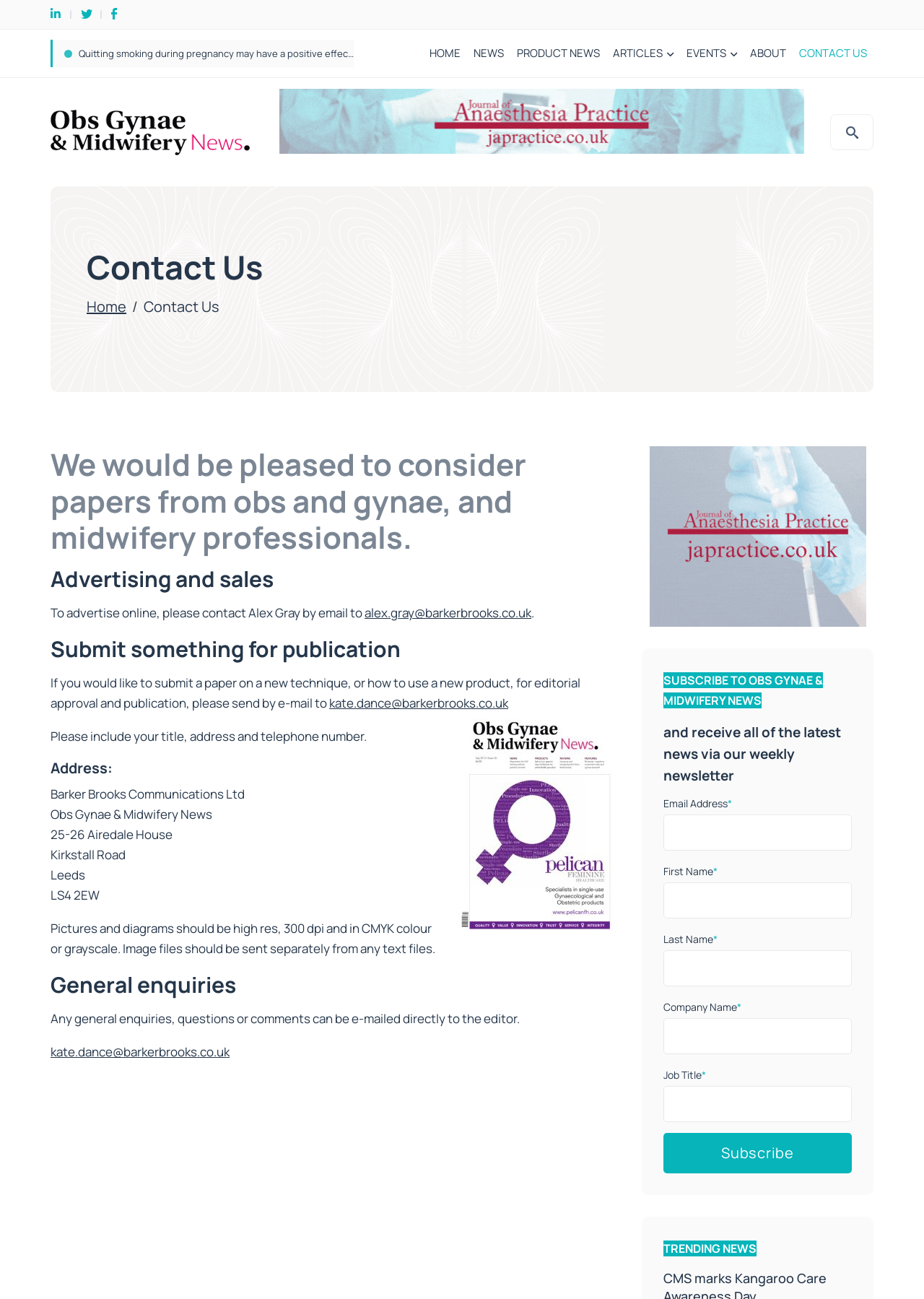Given the element description: "name="input_3"", predict the bounding box coordinates of this UI element. The coordinates must be four float numbers between 0 and 1, given as [left, top, right, bottom].

[0.718, 0.679, 0.922, 0.707]